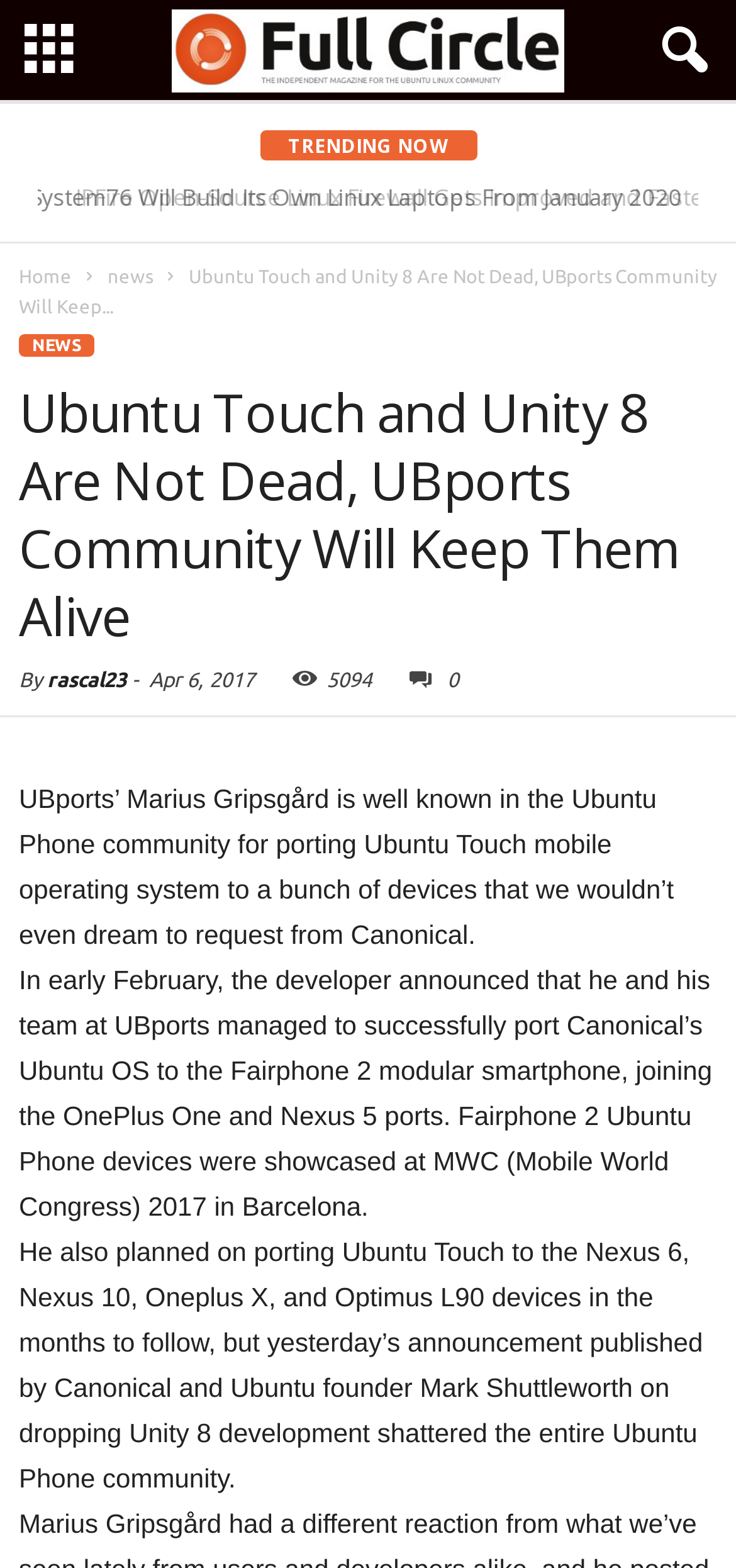Can you specify the bounding box coordinates for the region that should be clicked to fulfill this instruction: "Go to the home page".

[0.026, 0.17, 0.097, 0.183]